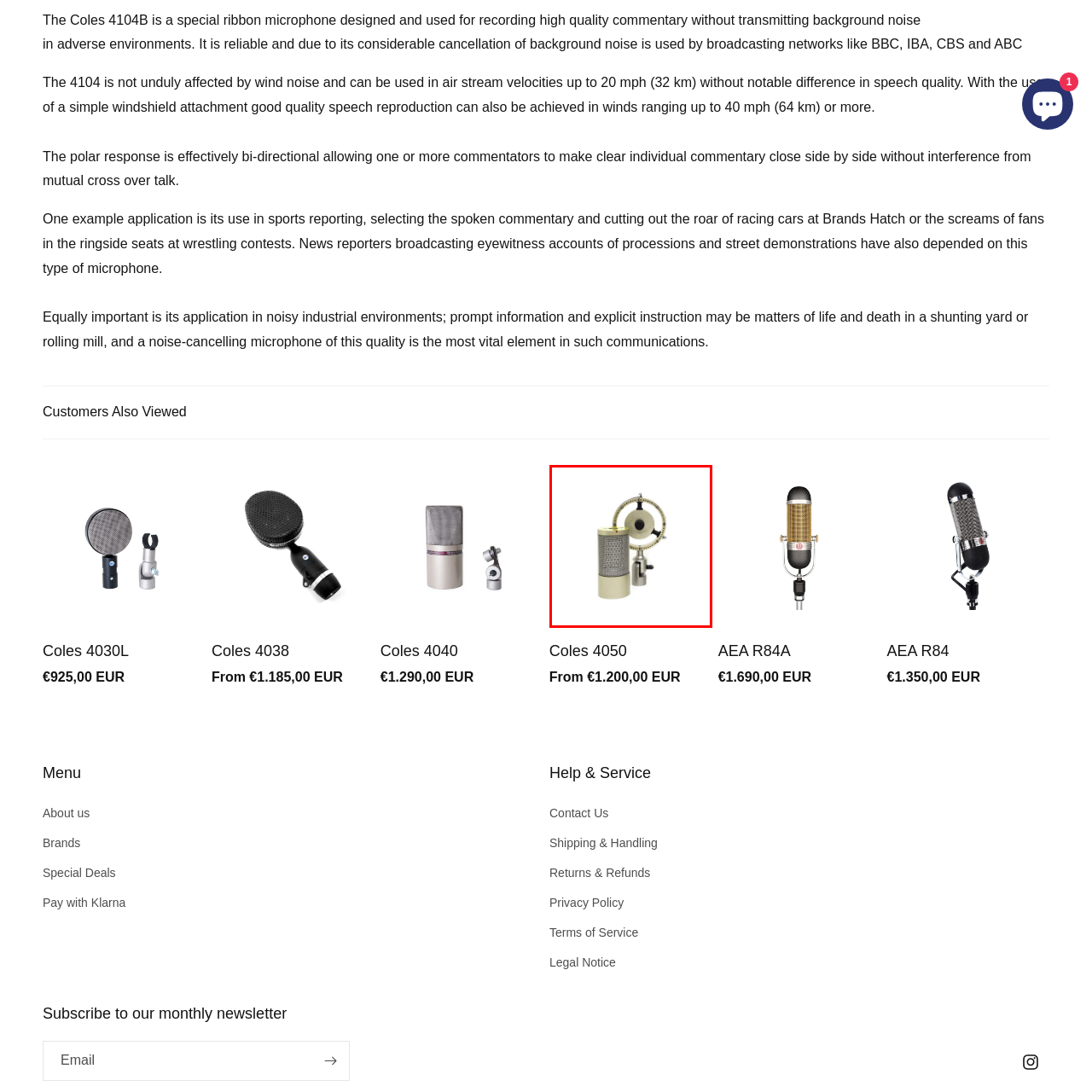Explain thoroughly what is happening in the image that is surrounded by the red box.

The image displays the Coles 4050 ribbon microphone, a sophisticated audio recording device renowned for its ability to capture high-quality sound while minimizing background noise. It is designed for various applications, including broadcasting and live events, where clarity of voice is paramount. The microphone features a unique bi-directional polar response, allowing multiple commentators to deliver their insights without audio interference. Accompanied by an adjustable mount and a sleek design, the Coles 4050 is a preferred choice among professionals for its reliability and exceptional sound fidelity, making it suitable for challenging acoustic environments.